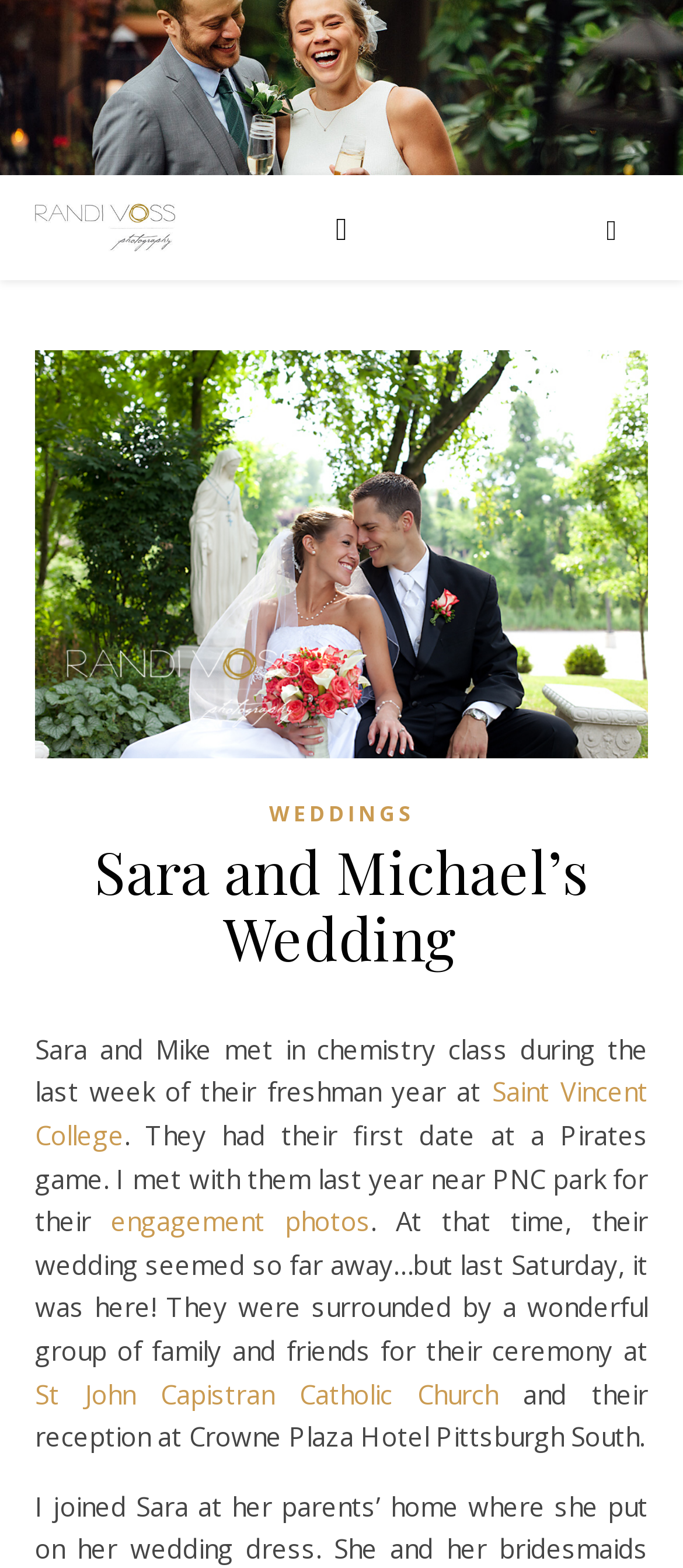Provide a brief response using a word or short phrase to this question:
What type of photos did the photographer take with Sara and Mike last year?

Engagement photos